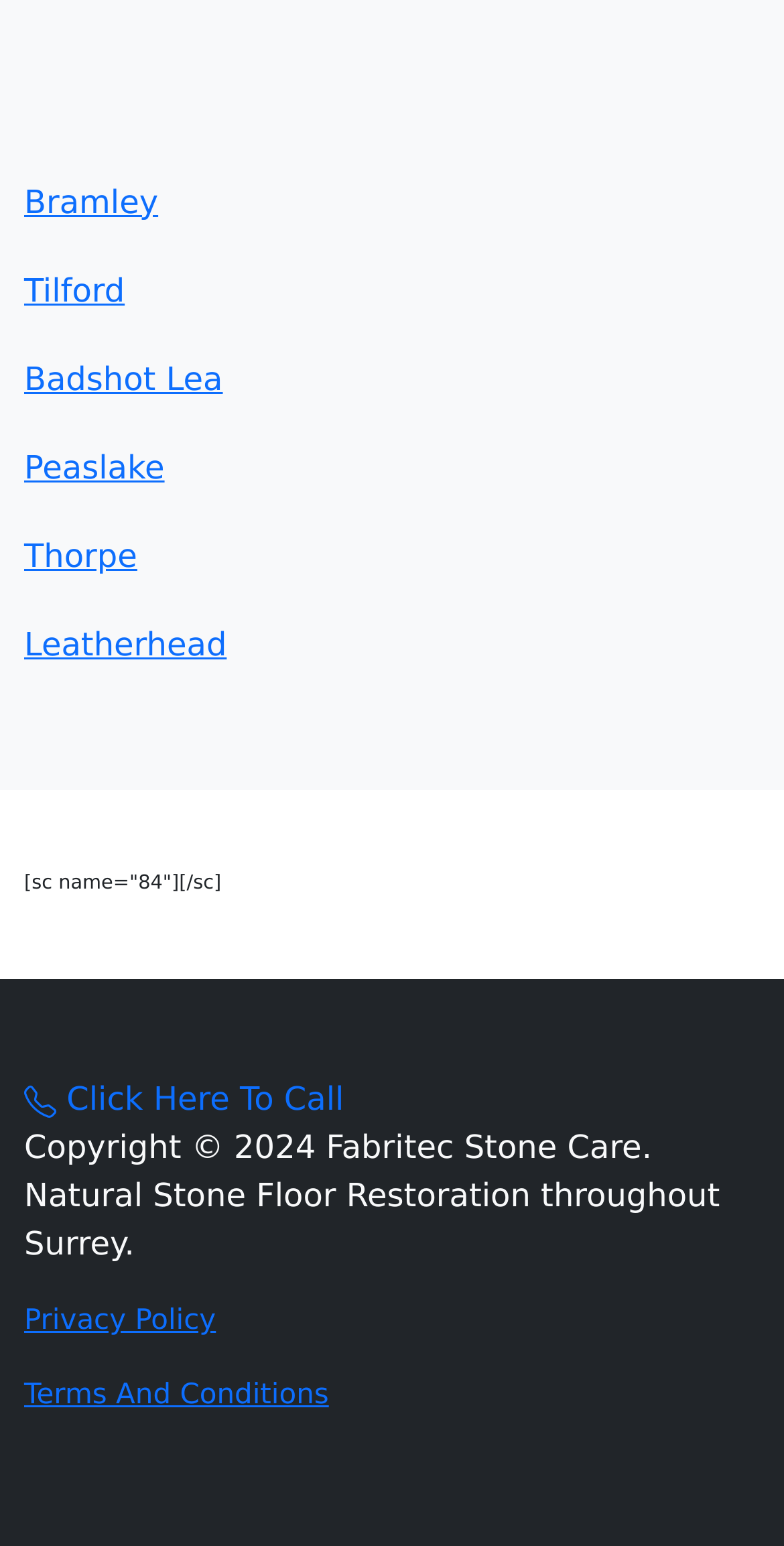What is the name of the company mentioned on the webpage?
Analyze the image and provide a thorough answer to the question.

The name of the company mentioned on the webpage is Fabritec Stone Care, which can be found in the StaticText element with the text 'Copyright © 2024 Fabritec Stone Care...'.